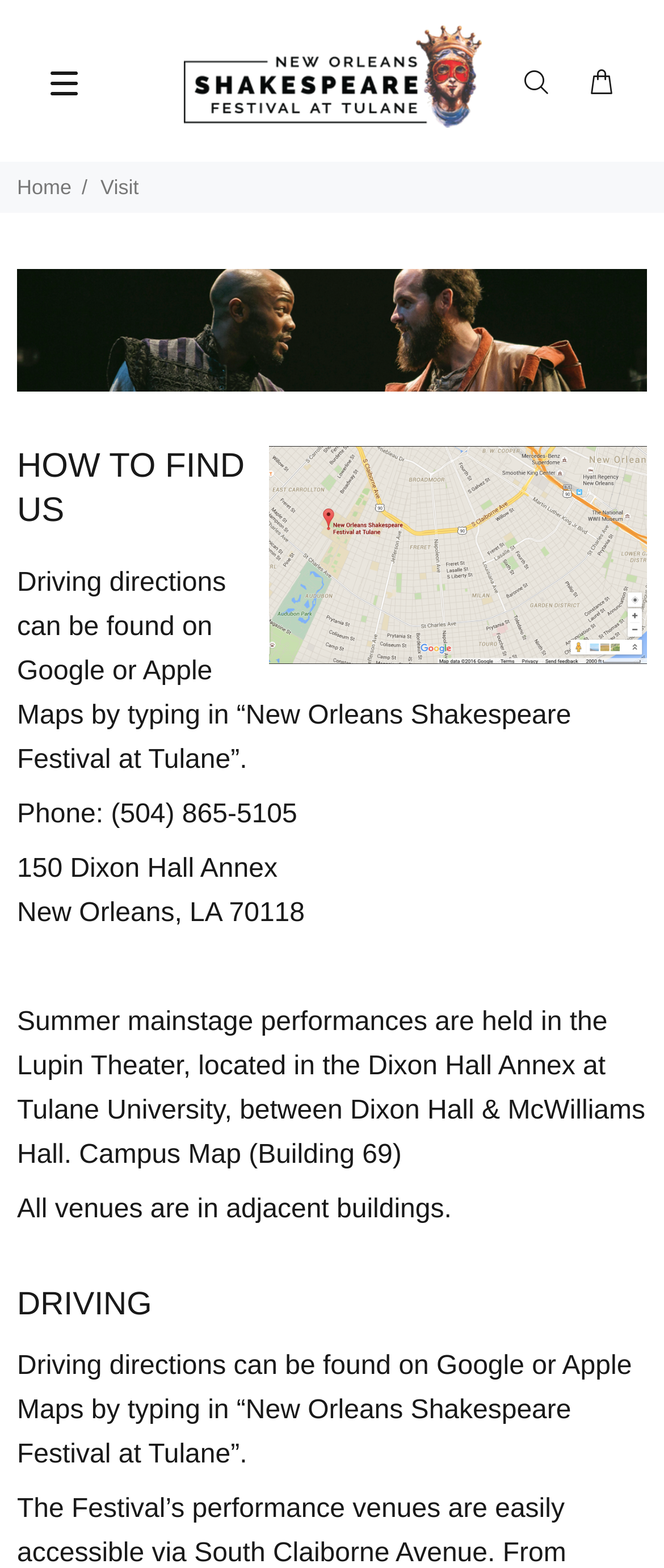Using details from the image, please answer the following question comprehensively:
Where are summer mainstage performances held?

I found this information by reading the heading that says 'Summer mainstage performances are held in the Lupin Theater, located in the Dixon Hall Annex at Tulane University...'.